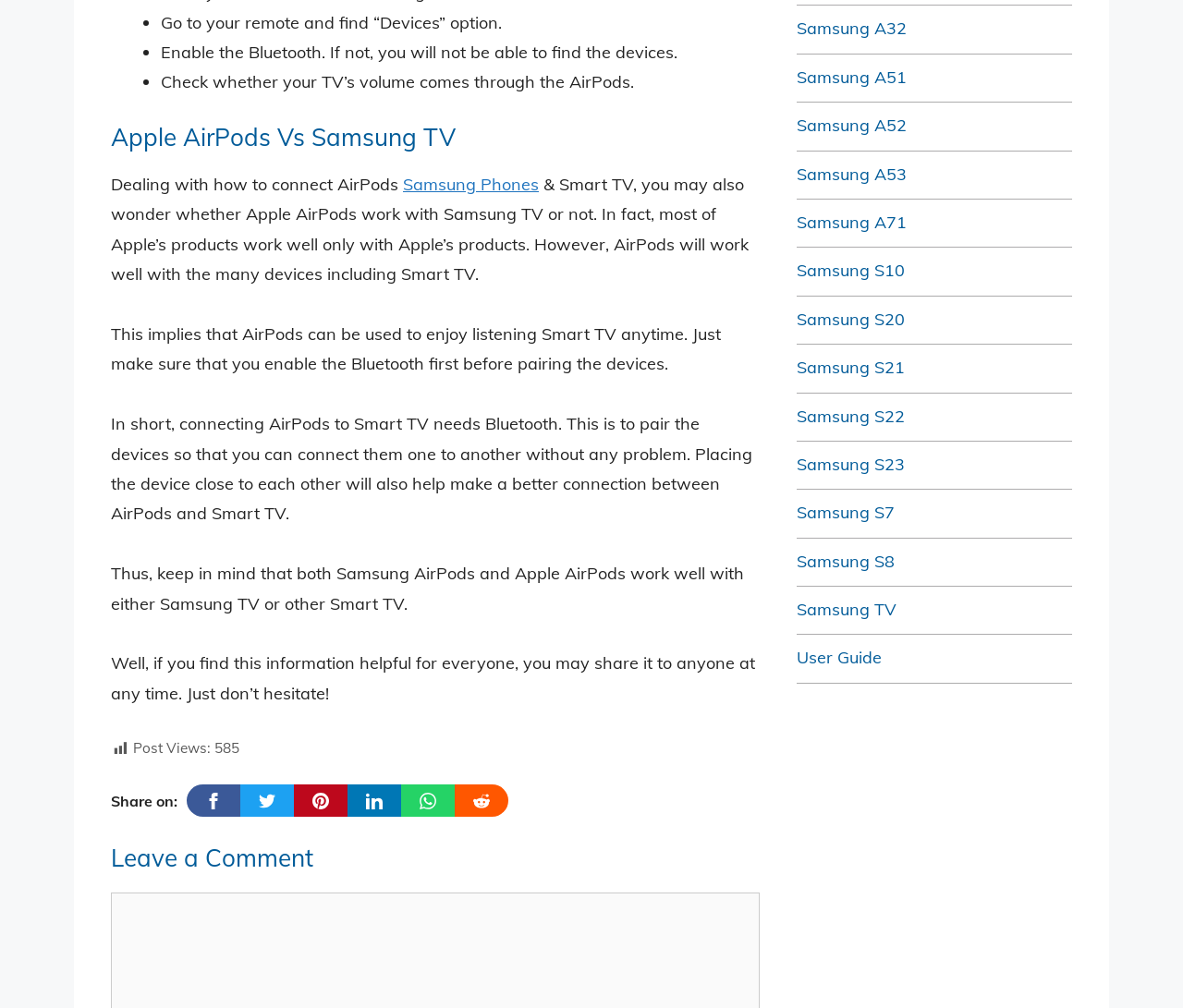Pinpoint the bounding box coordinates of the clickable element needed to complete the instruction: "Click on 'Leave a Comment'". The coordinates should be provided as four float numbers between 0 and 1: [left, top, right, bottom].

[0.094, 0.837, 0.642, 0.867]